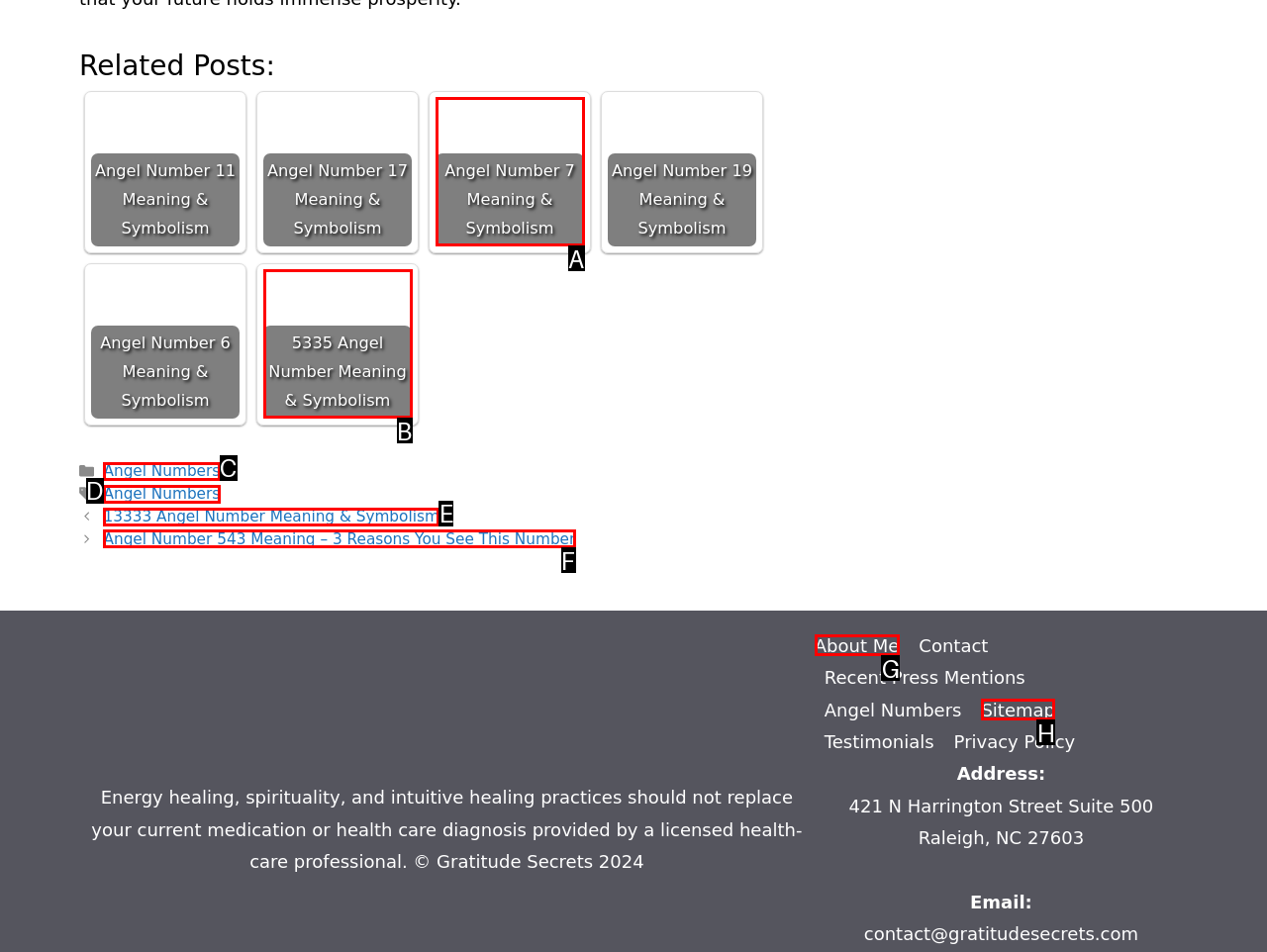Determine the HTML element to be clicked to complete the task: Go to 'About Me'. Answer by giving the letter of the selected option.

G